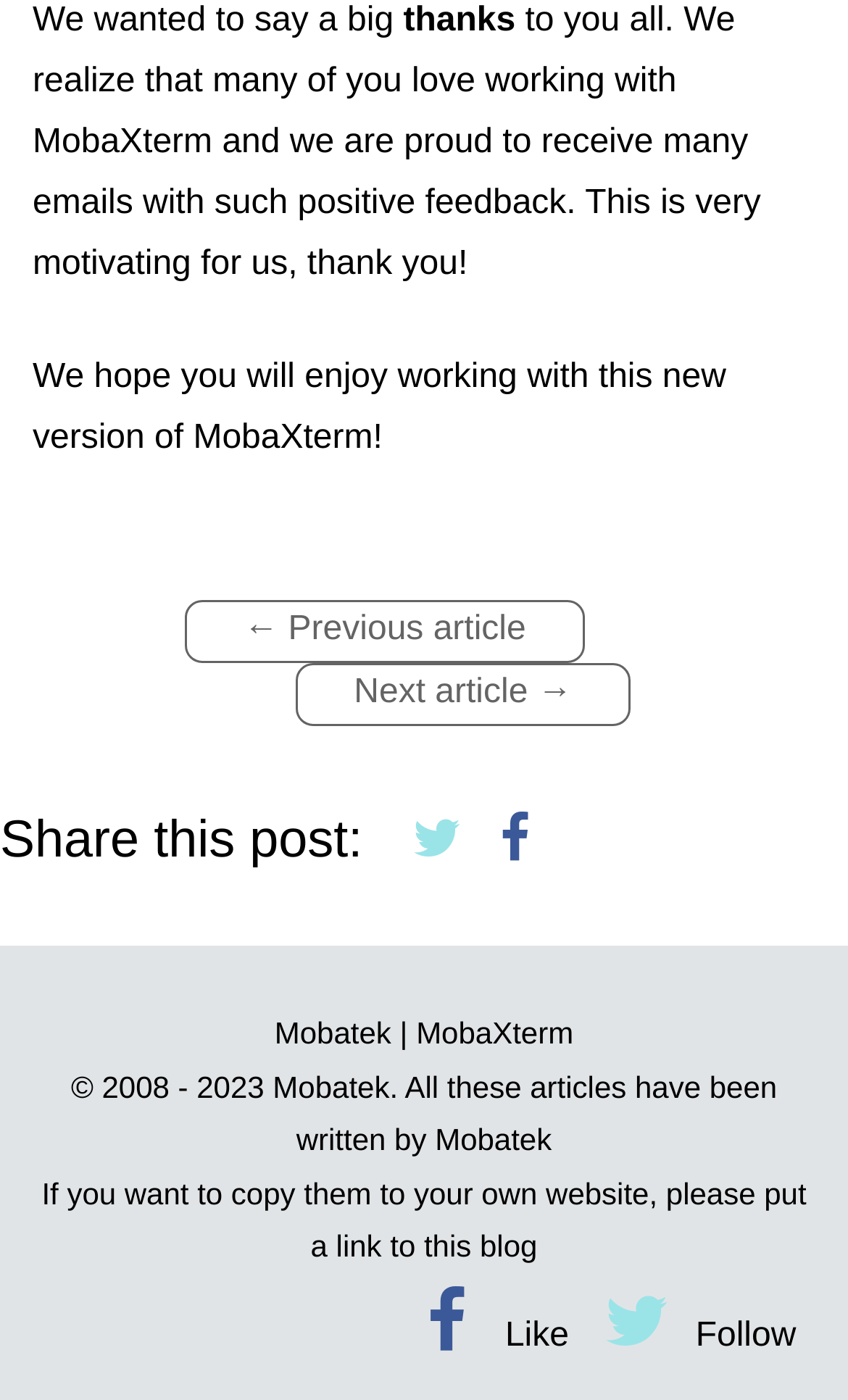What is the company name mentioned in the footer?
Using the visual information from the image, give a one-word or short-phrase answer.

Mobatek